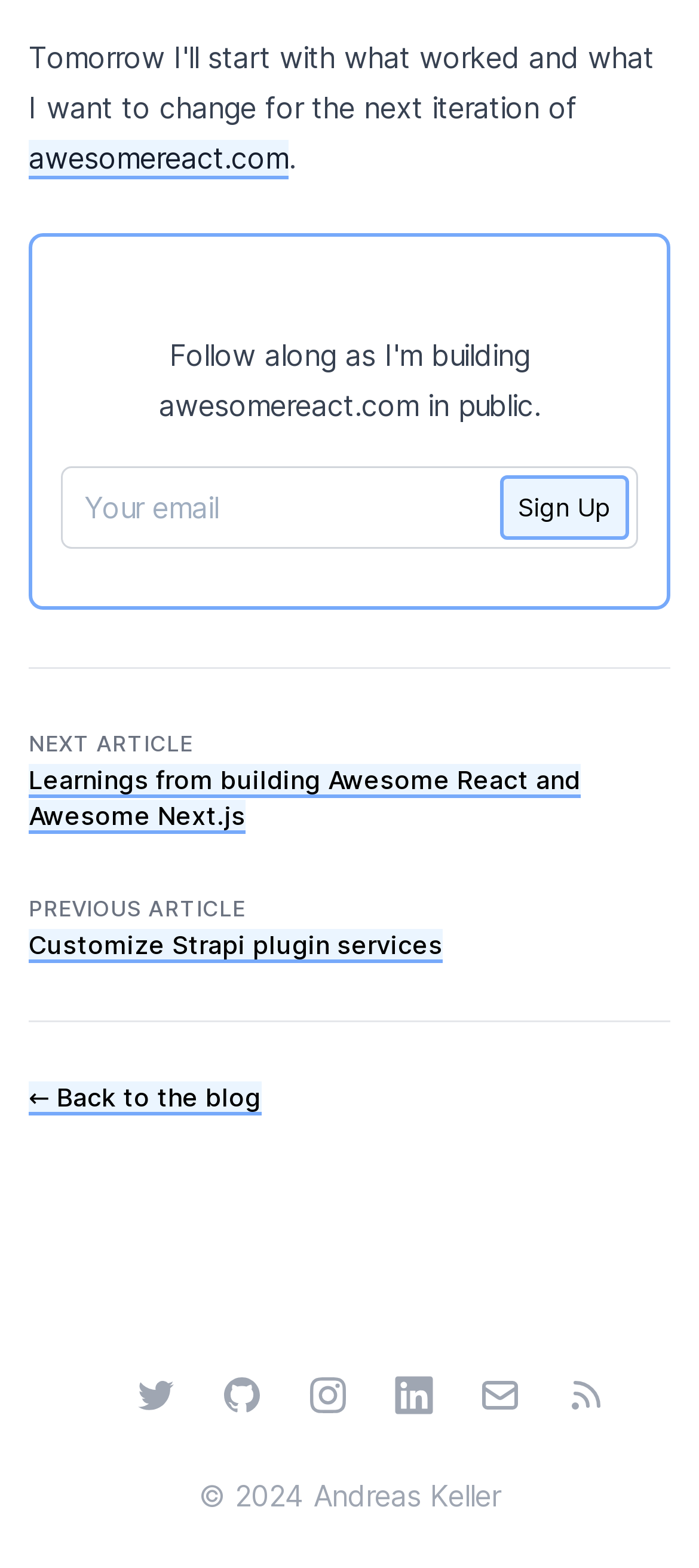Respond to the question below with a single word or phrase:
What is the purpose of the 'Sign Up' button?

To sign up